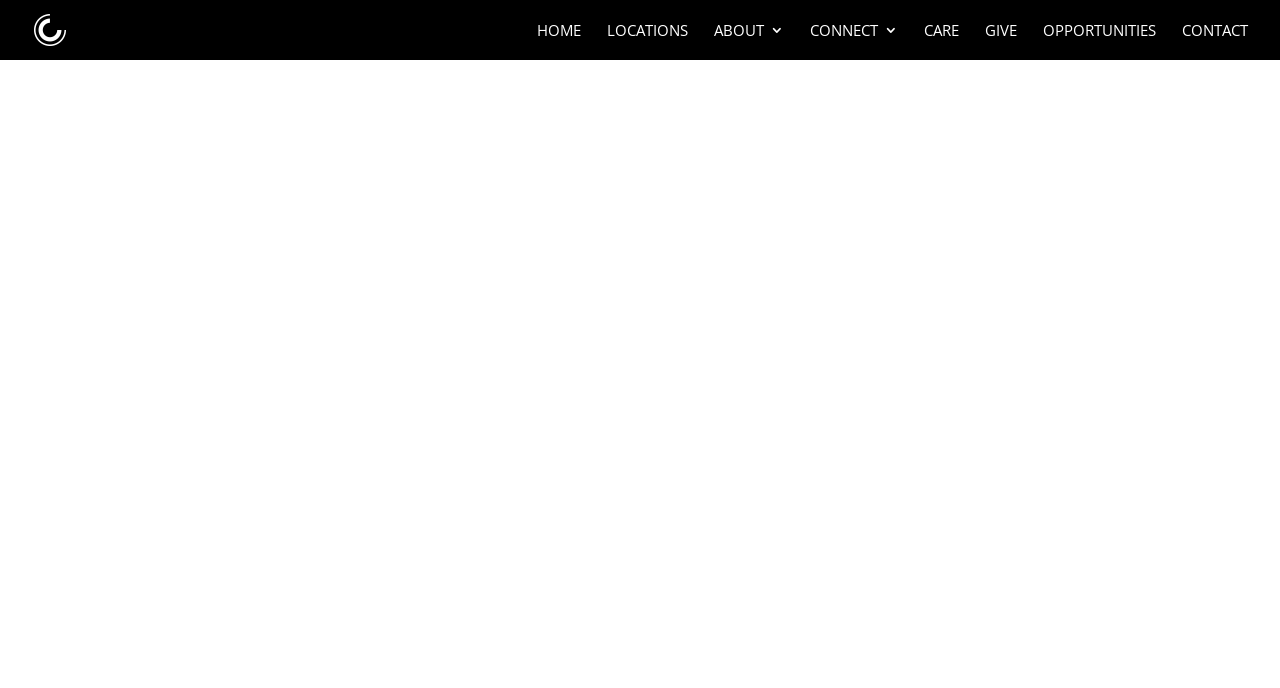Please provide a comprehensive answer to the question below using the information from the image: What is the main theme of the webpage?

The webpage has a logo with the text 'Celebration Church Orlando' and multiple links related to church activities, such as 'LOCATIONS', 'ABOUT', and 'CONNECT'. This suggests that the main theme of the webpage is a church.